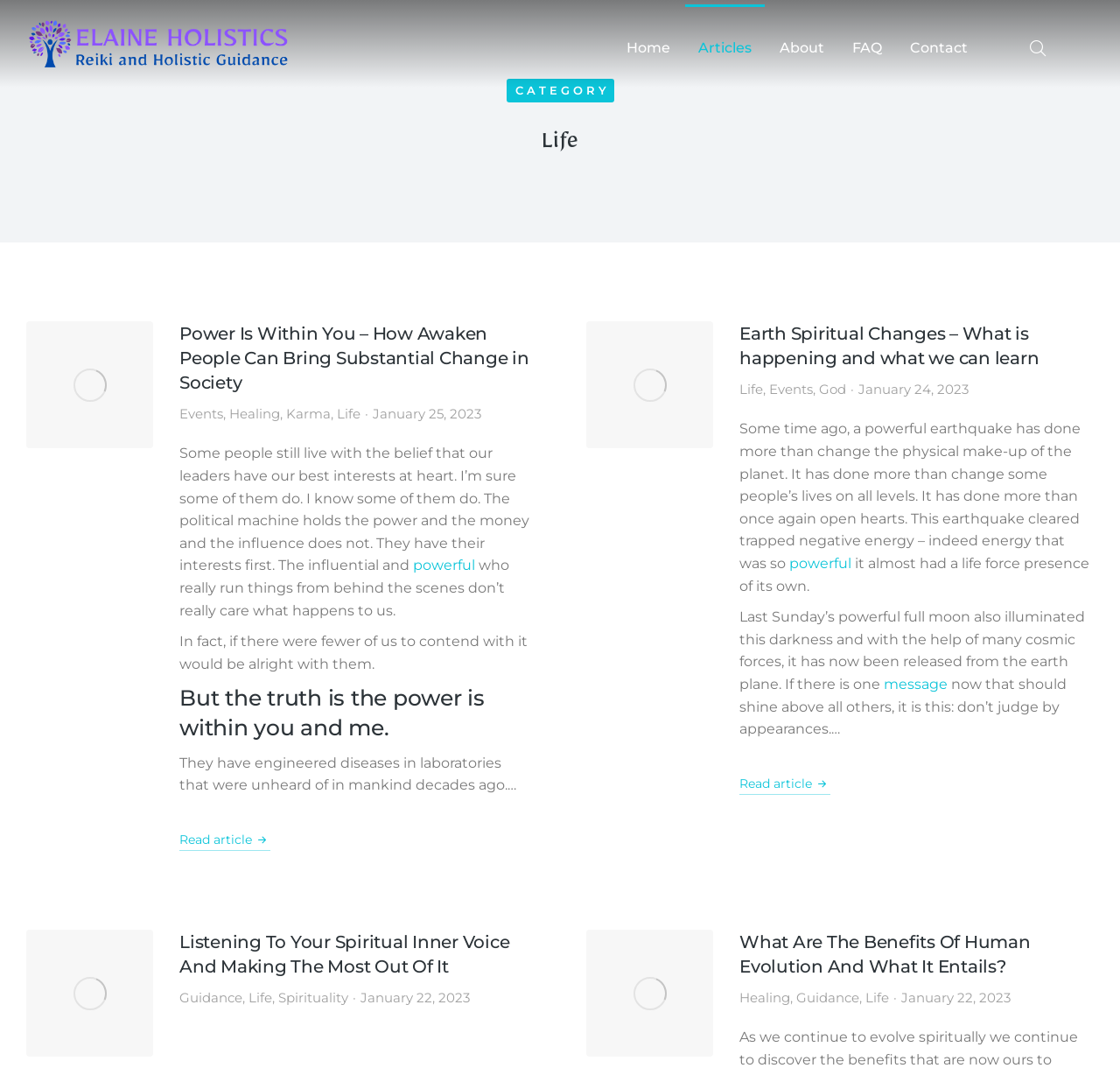What is the date of the third article?
Using the image, give a concise answer in the form of a single word or short phrase.

January 22, 2023